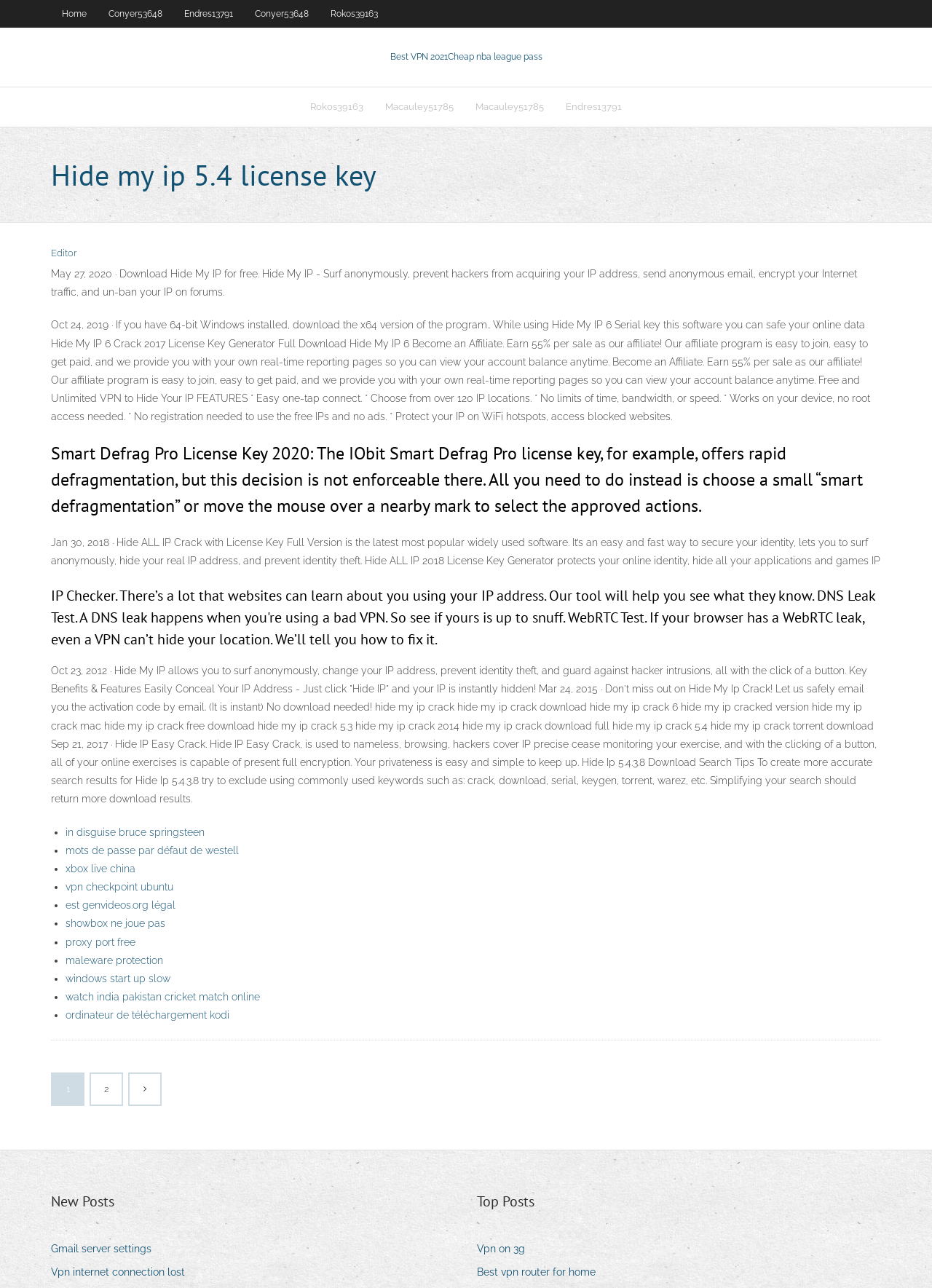How many links are there in the top navigation bar?
Give a single word or phrase as your answer by examining the image.

6